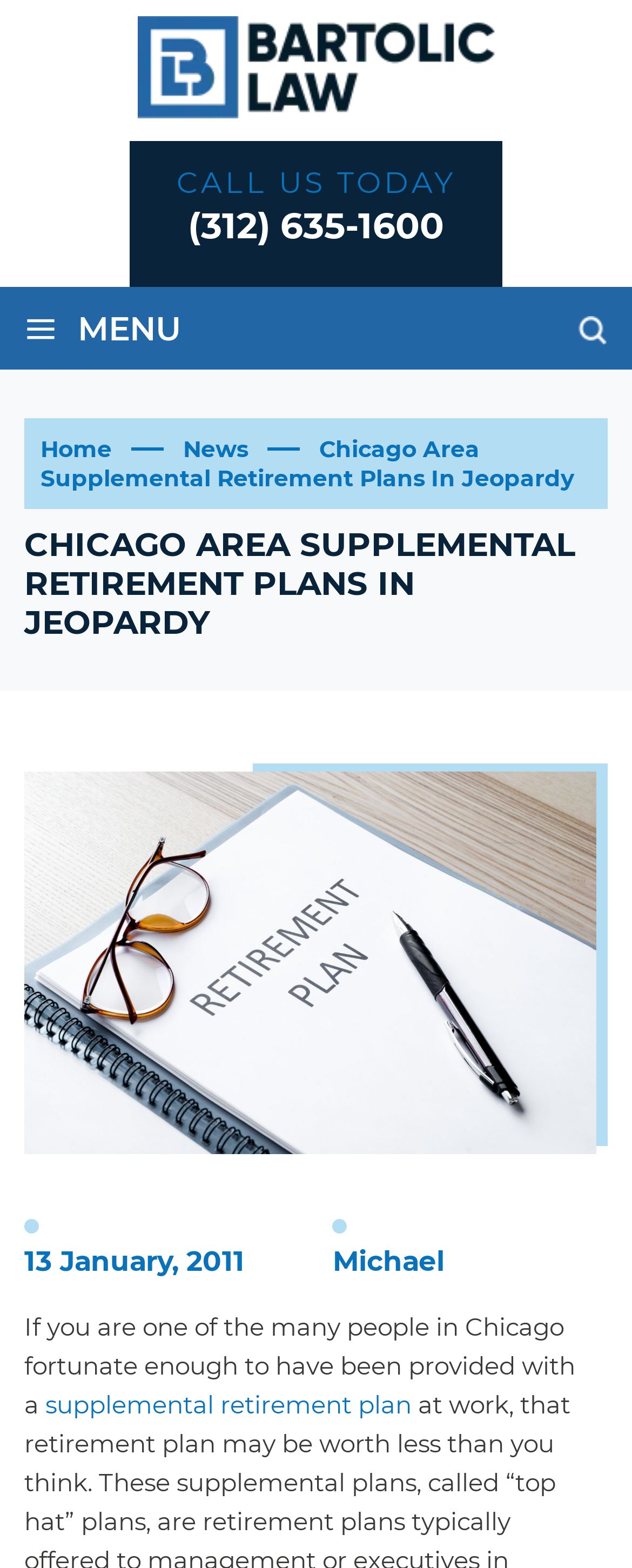Pinpoint the bounding box coordinates of the area that should be clicked to complete the following instruction: "Go to home page". The coordinates must be given as four float numbers between 0 and 1, i.e., [left, top, right, bottom].

[0.064, 0.277, 0.177, 0.296]